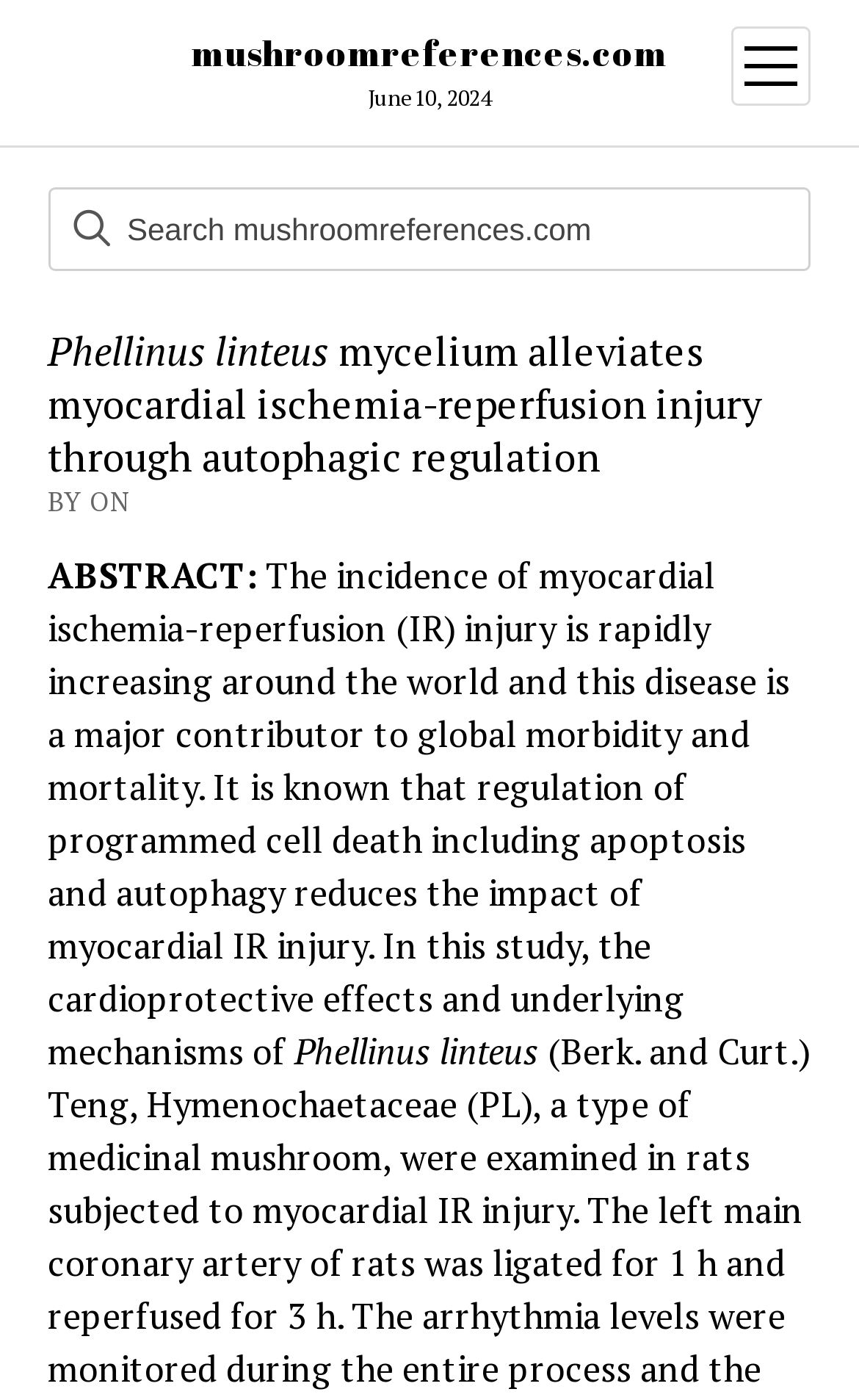Please respond to the question with a concise word or phrase:
What is the date of the article?

June 10, 2024